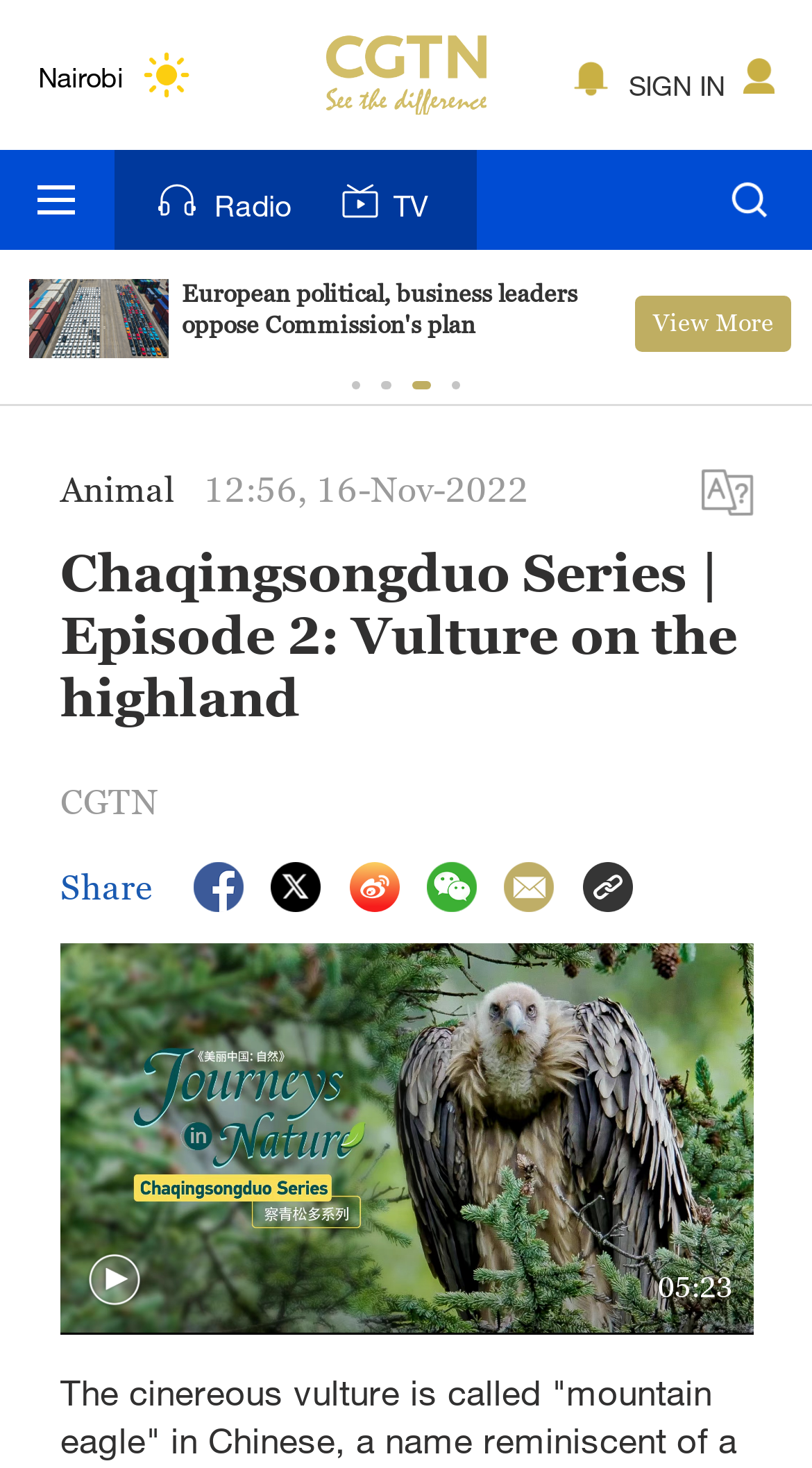Can you determine the bounding box coordinates of the area that needs to be clicked to fulfill the following instruction: "Click the Radio link"?

[0.141, 0.102, 0.372, 0.17]